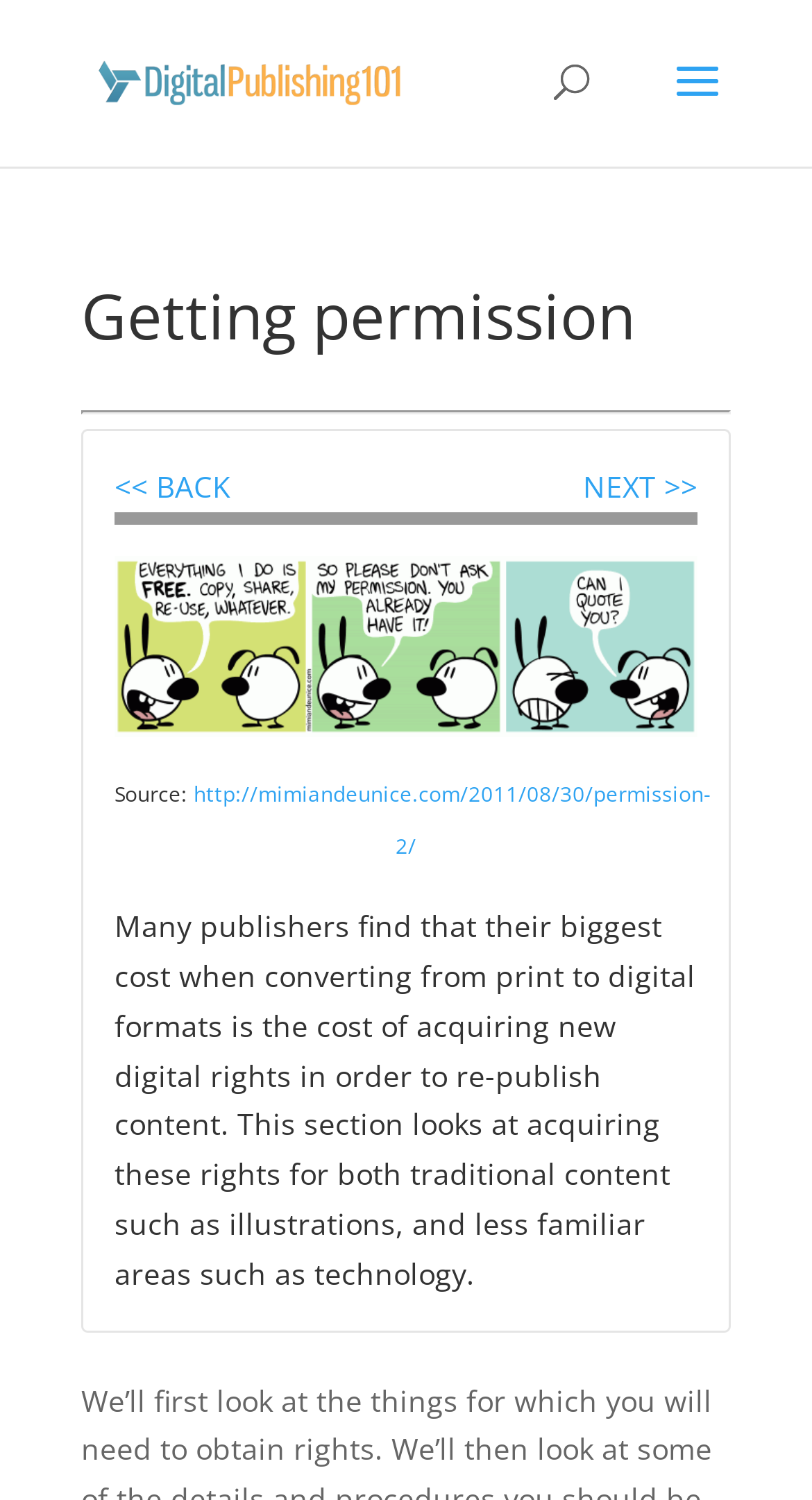What is the topic of this section?
Refer to the screenshot and answer in one word or phrase.

Acquiring digital rights